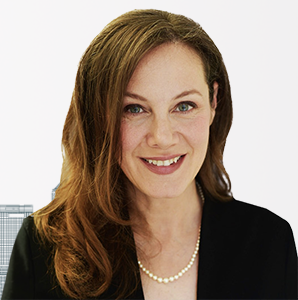Respond with a single word or short phrase to the following question: 
What is Szilvia Booker's hairstyle in the image?

Long, wavy